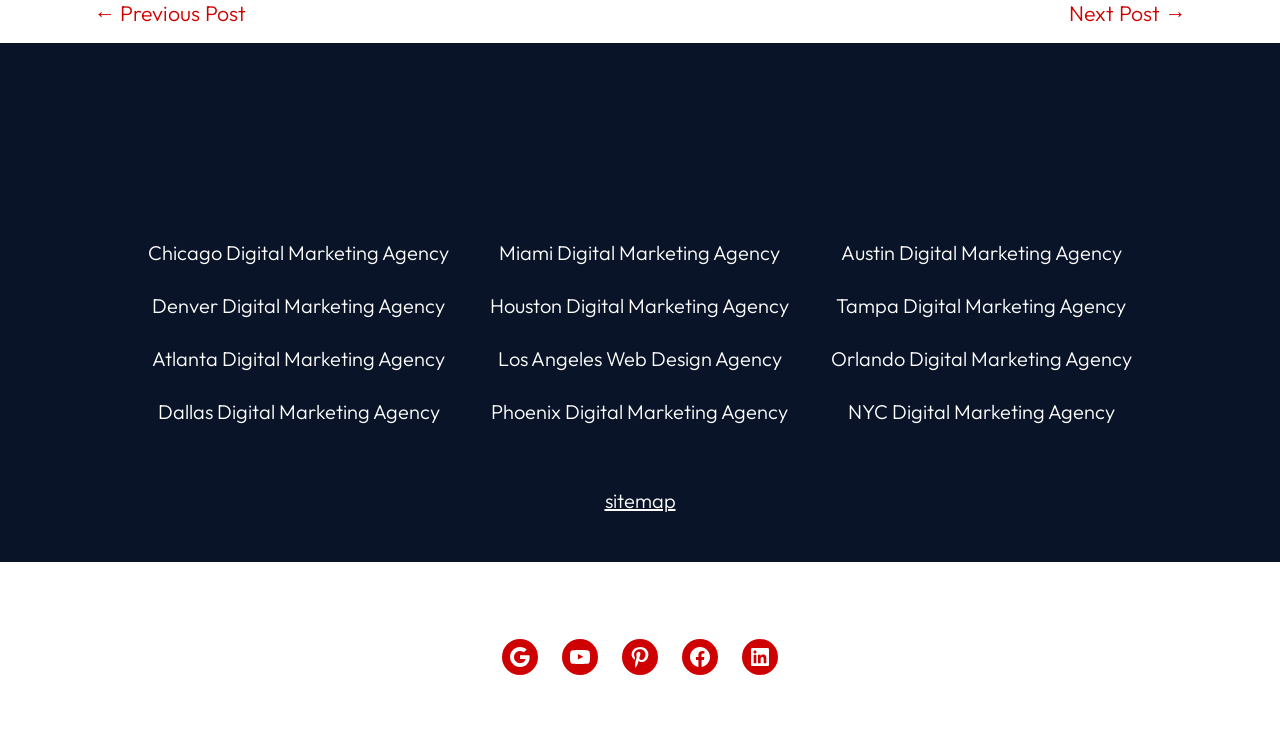Find the bounding box of the UI element described as follows: "Chicago Digital Marketing Agency".

[0.116, 0.319, 0.351, 0.352]